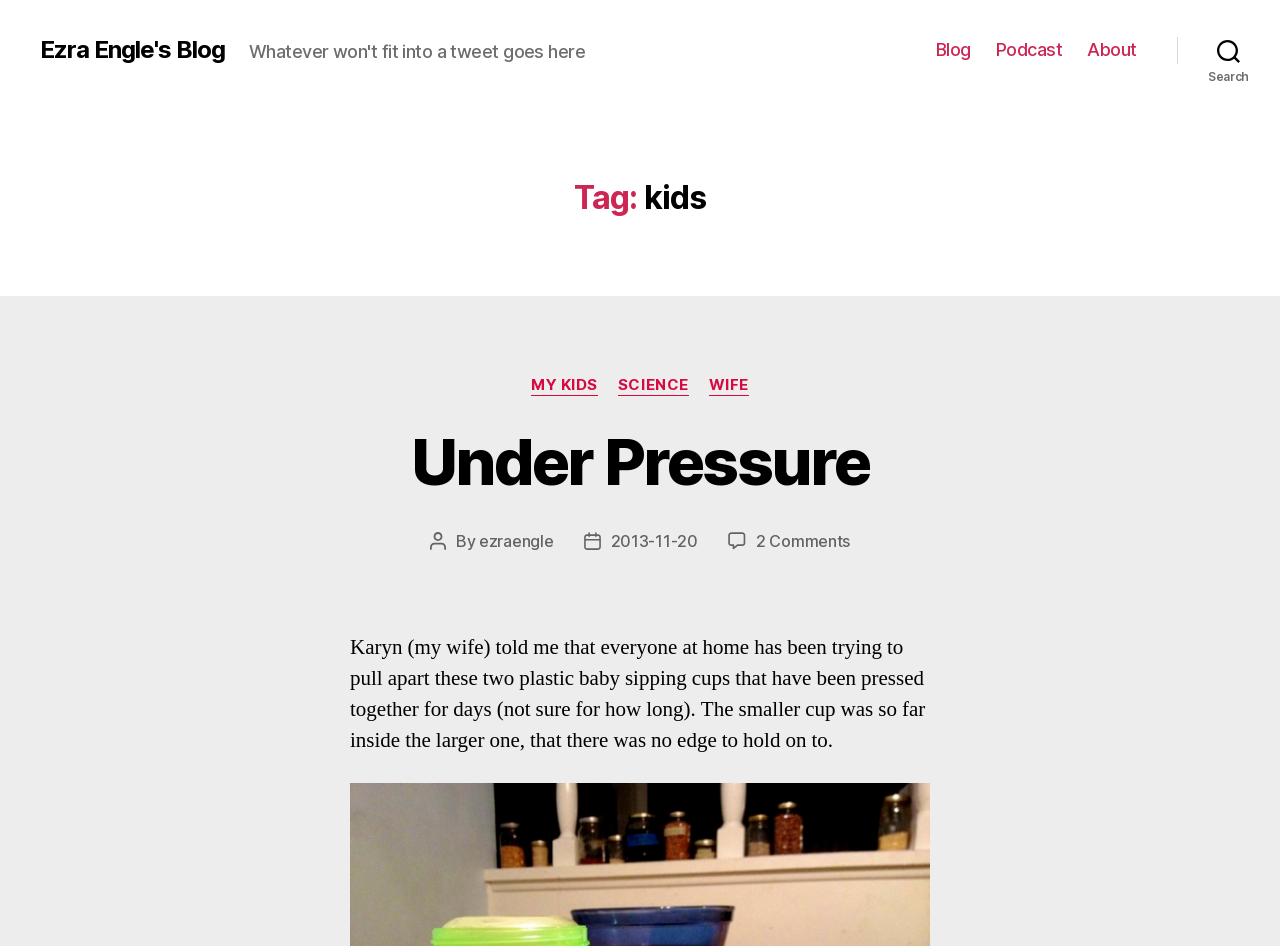Based on the image, give a detailed response to the question: What is the title of the navigation menu item next to 'Blog'?

I found the title by looking at the navigation menu and finding the link 'Podcast' which is next to the link 'Blog'.